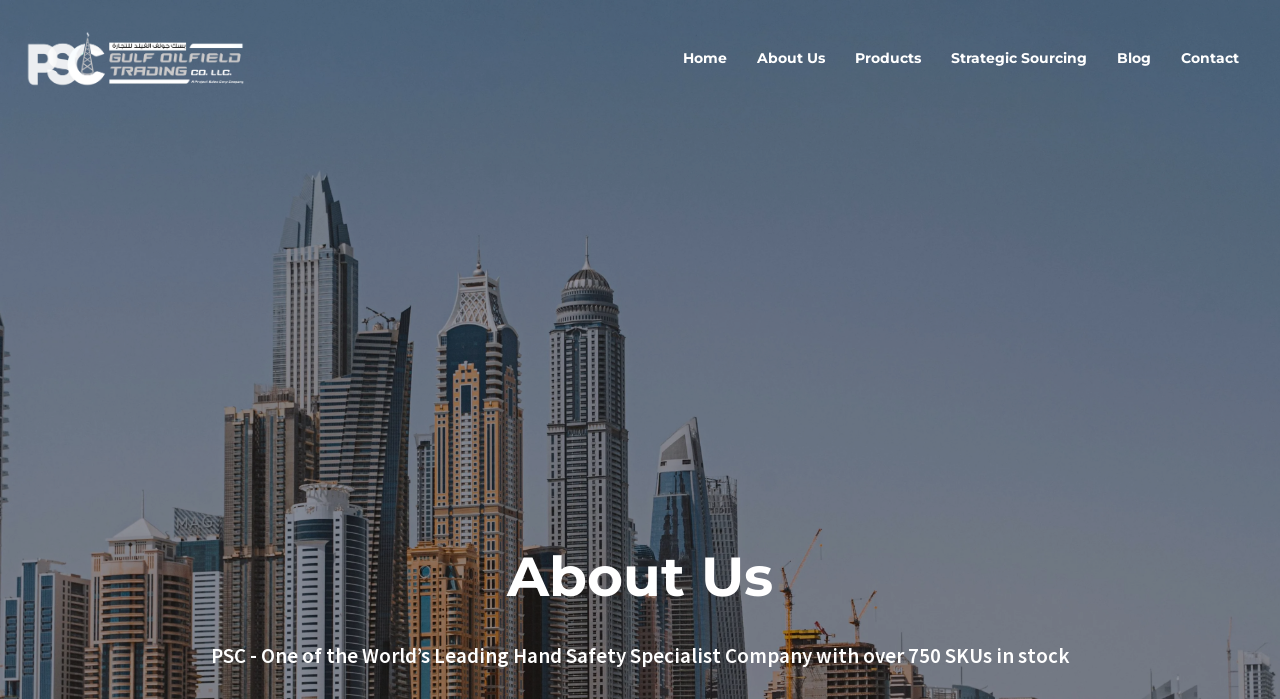Find the bounding box coordinates for the UI element whose description is: "About Us". The coordinates should be four float numbers between 0 and 1, in the format [left, top, right, bottom].

[0.58, 0.0, 0.657, 0.168]